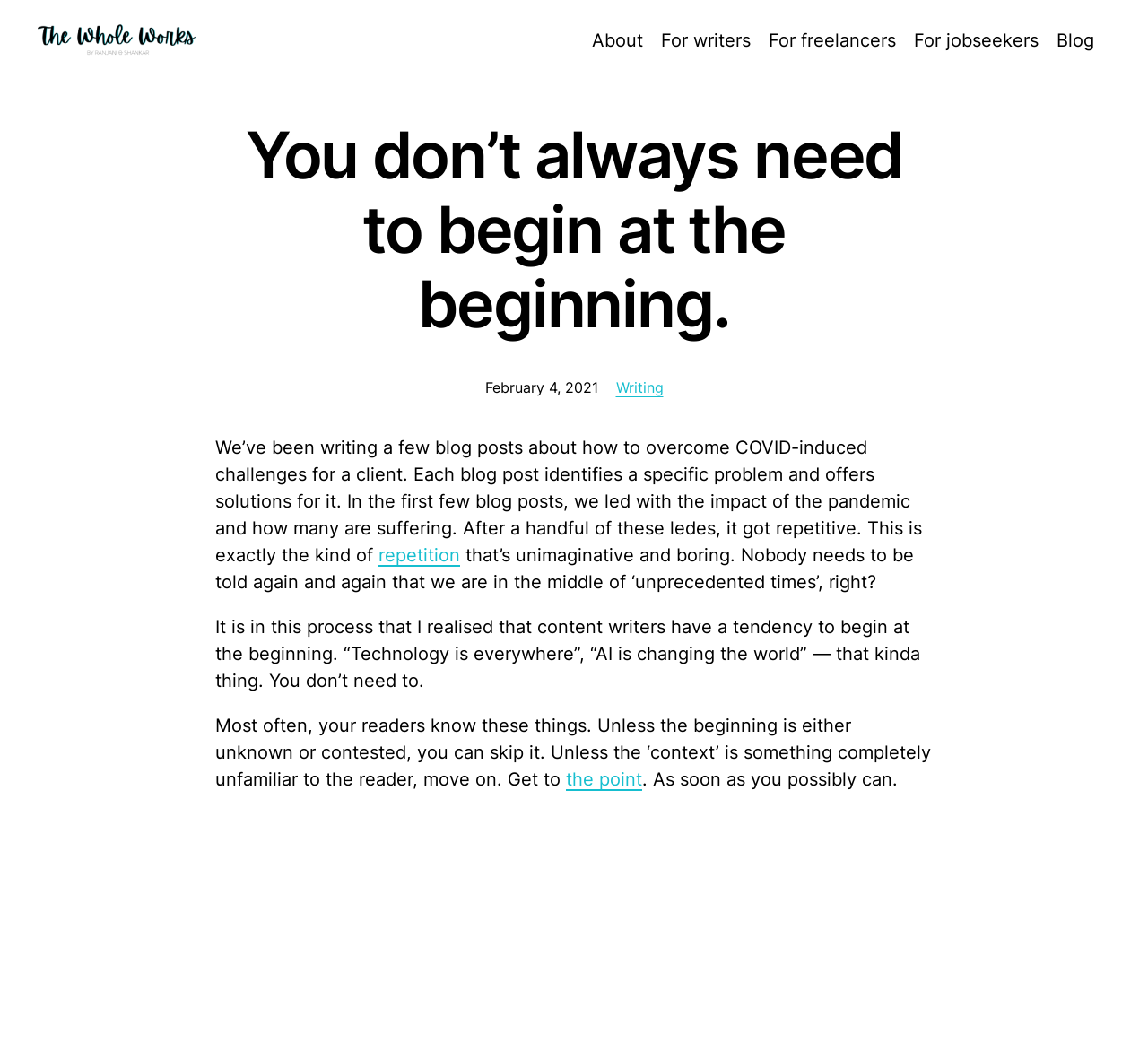Identify the bounding box coordinates for the UI element mentioned here: "repetition". Provide the coordinates as four float values between 0 and 1, i.e., [left, top, right, bottom].

[0.33, 0.518, 0.401, 0.539]